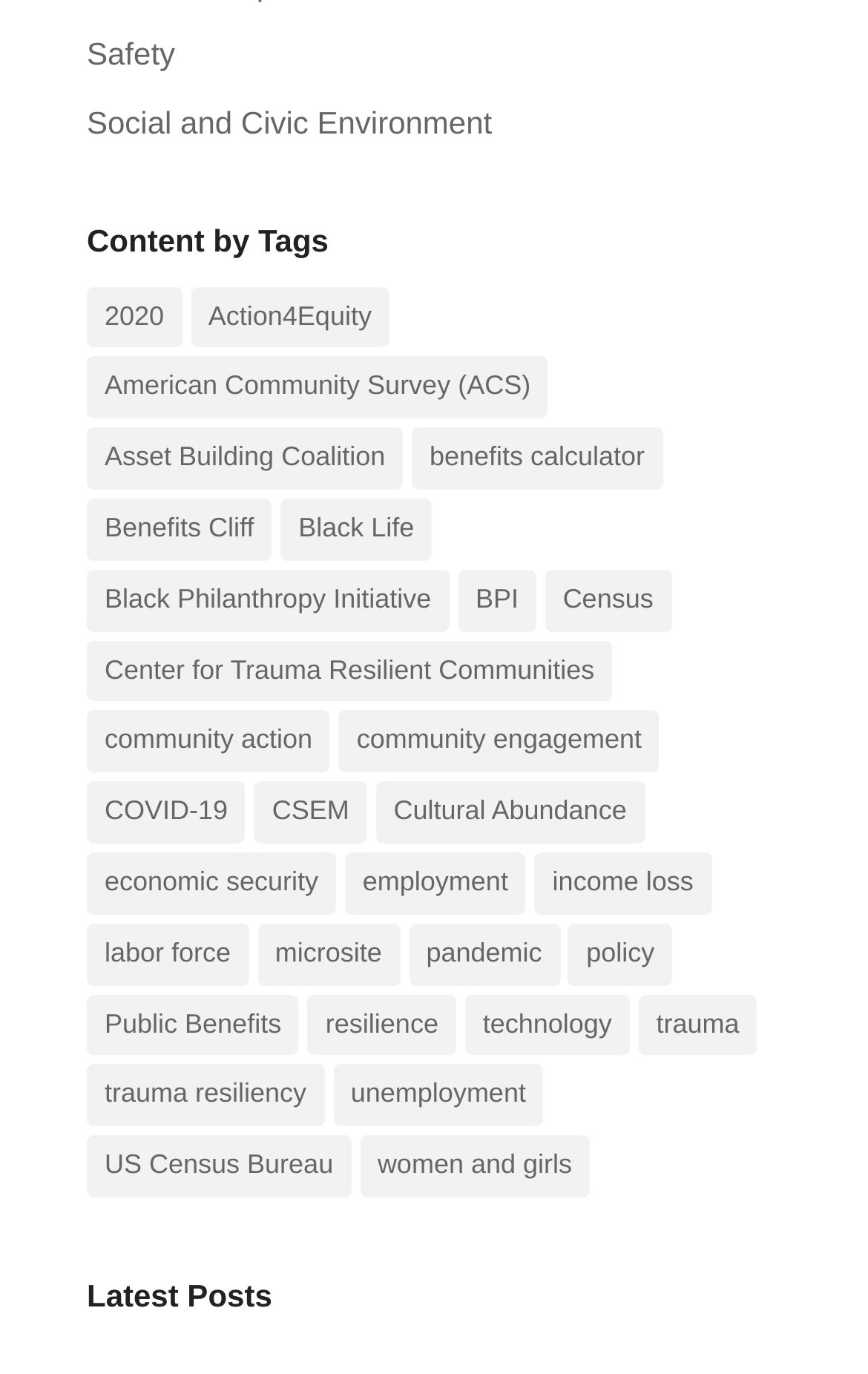What is the first tag listed?
Please provide a single word or phrase as the answer based on the screenshot.

2020